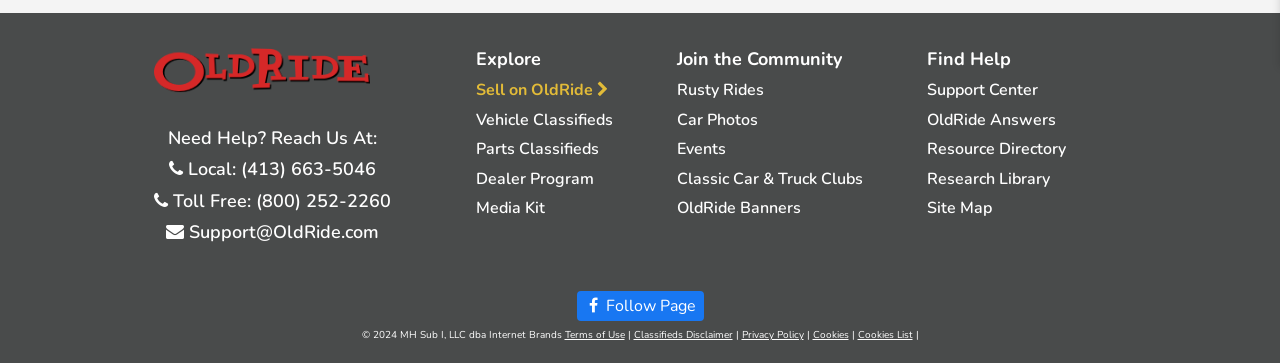Answer with a single word or phrase: 
What is the purpose of the 'Explore' section?

To explore classifieds and programs